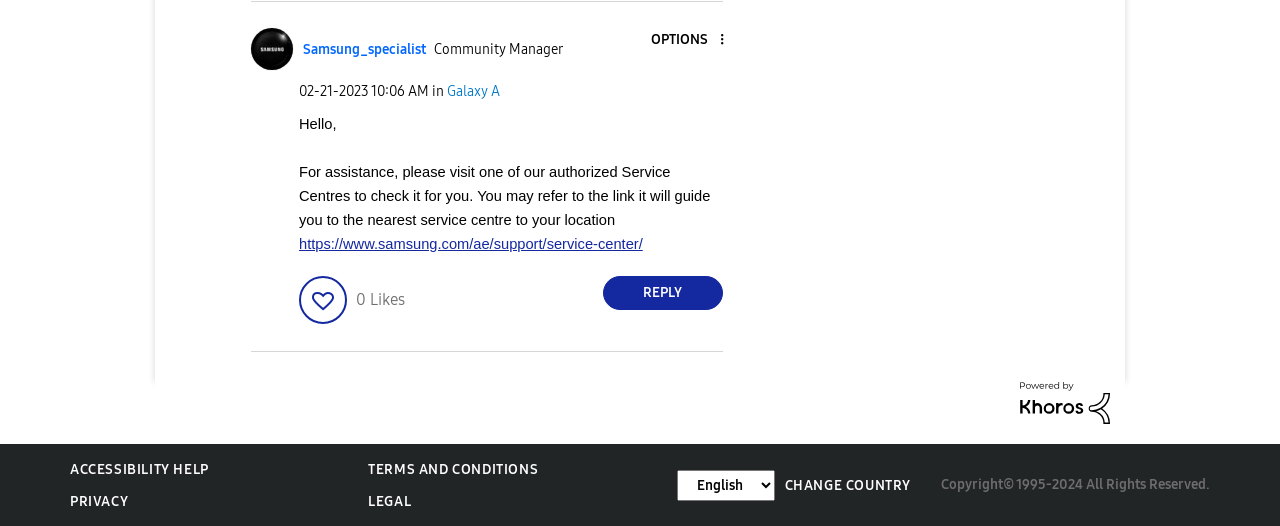Indicate the bounding box coordinates of the clickable region to achieve the following instruction: "Show comment option menu."

[0.51, 0.059, 0.565, 0.095]